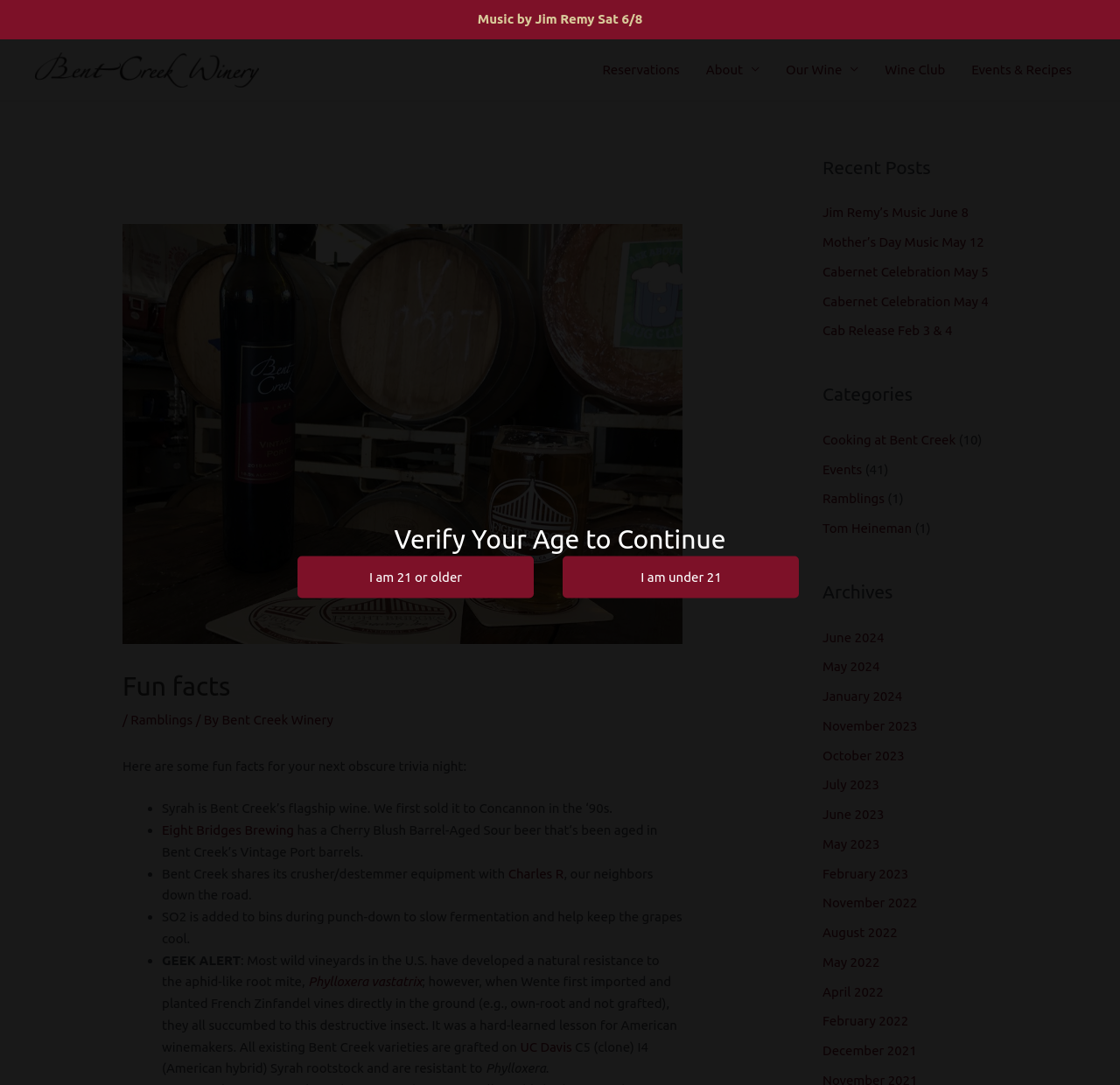Using the webpage screenshot, locate the HTML element that fits the following description and provide its bounding box: "February 2022".

[0.734, 0.934, 0.811, 0.948]